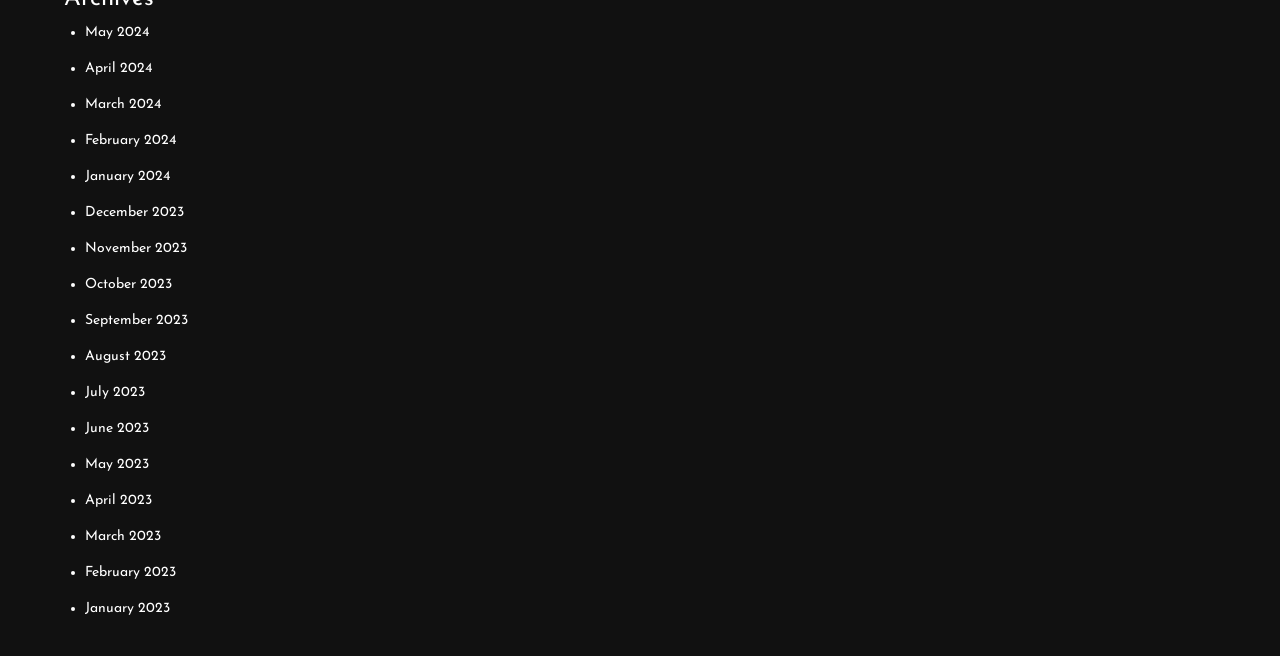Please specify the coordinates of the bounding box for the element that should be clicked to carry out this instruction: "View November 2023". The coordinates must be four float numbers between 0 and 1, formatted as [left, top, right, bottom].

[0.066, 0.368, 0.146, 0.39]